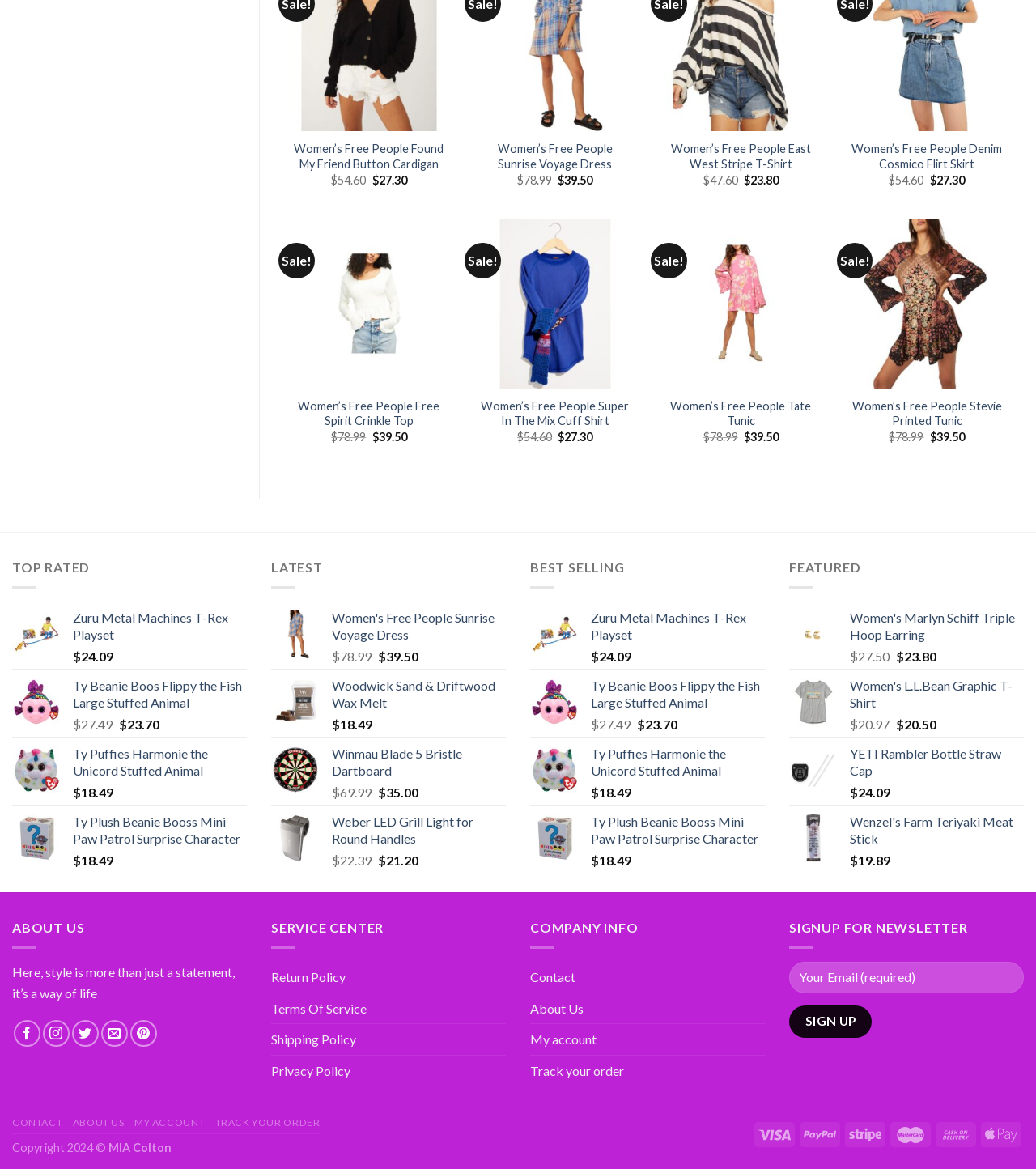Locate the bounding box coordinates of the element to click to perform the following action: 'View product information of 'Women’s Free People Found My Friend Button Cardigan''. The coordinates should be given as four float values between 0 and 1, in the form of [left, top, right, bottom].

[0.282, 0.121, 0.43, 0.147]